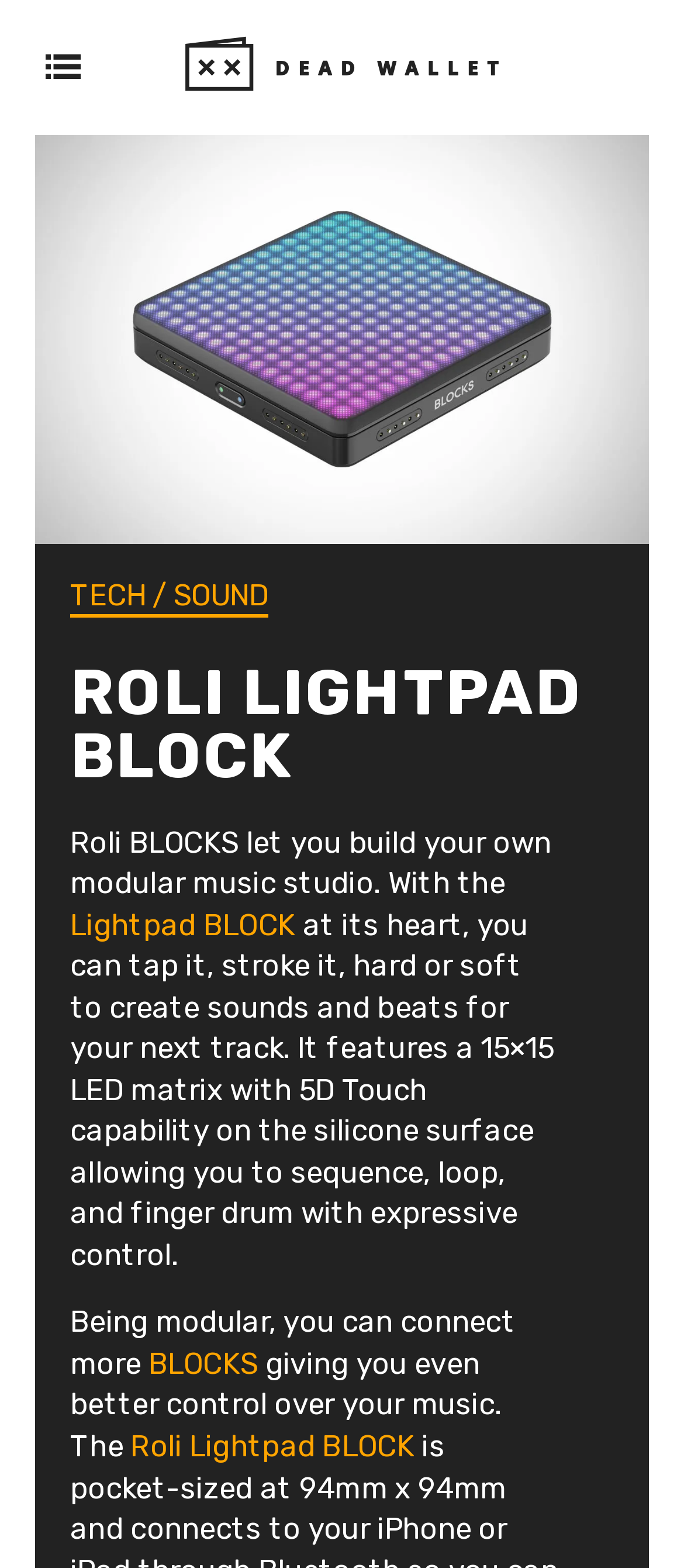How many main categories are listed?
Your answer should be a single word or phrase derived from the screenshot.

2